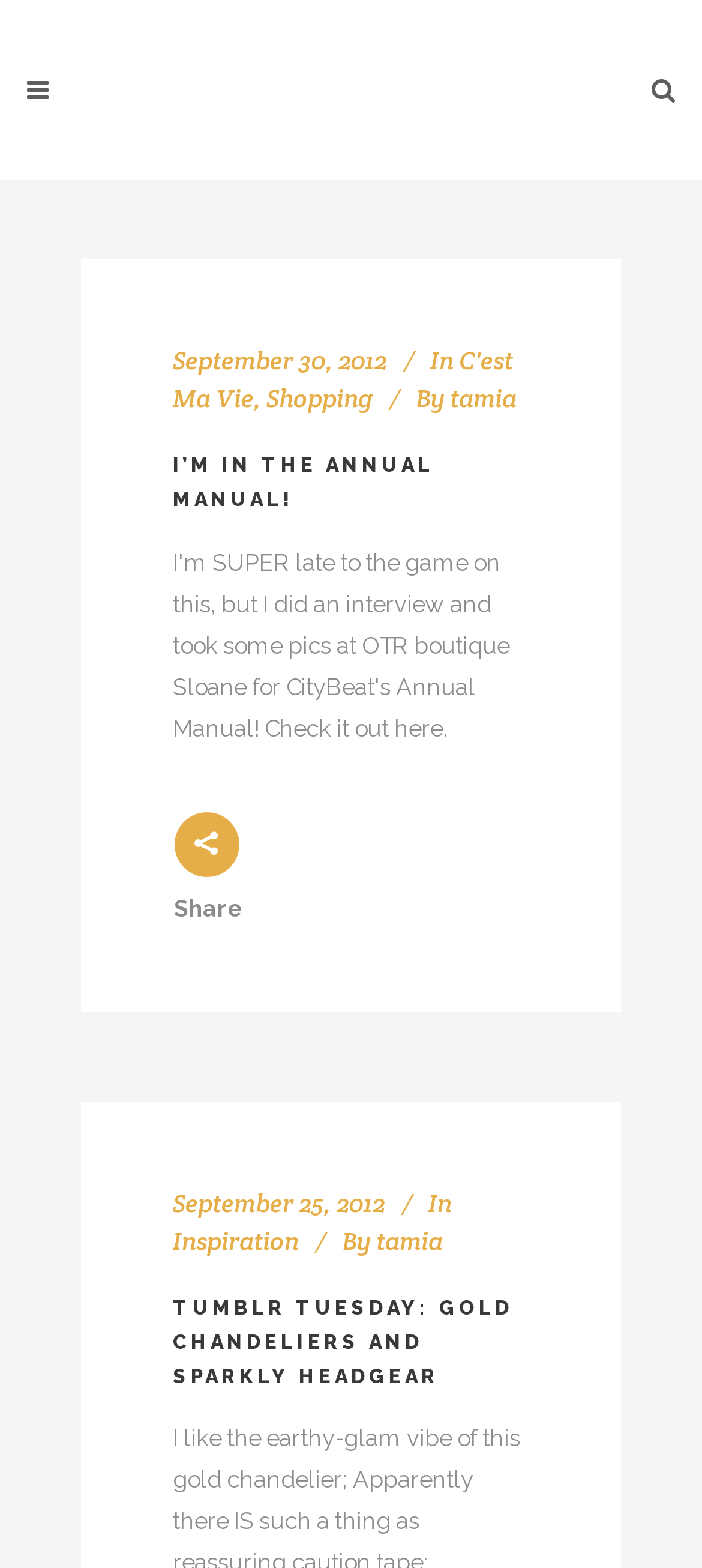What is the date of the first article?
Please provide a comprehensive answer based on the details in the screenshot.

I found the date of the first article by looking at the StaticText element with the text 'September 30, 2012' which is a child of the article element.